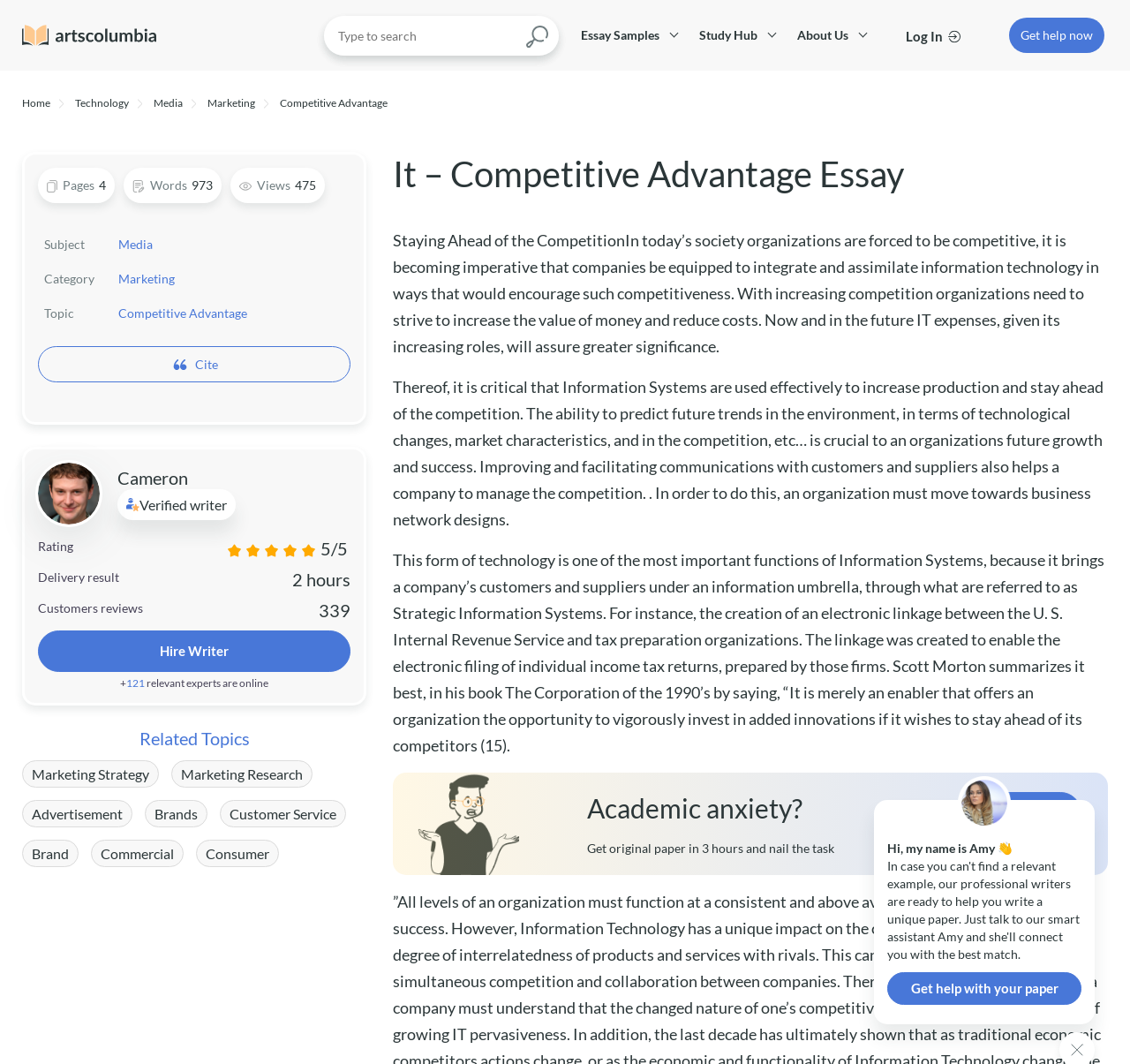Locate the bounding box coordinates of the area where you should click to accomplish the instruction: "Click on the 'Competitive Advantage' link".

[0.248, 0.09, 0.343, 0.103]